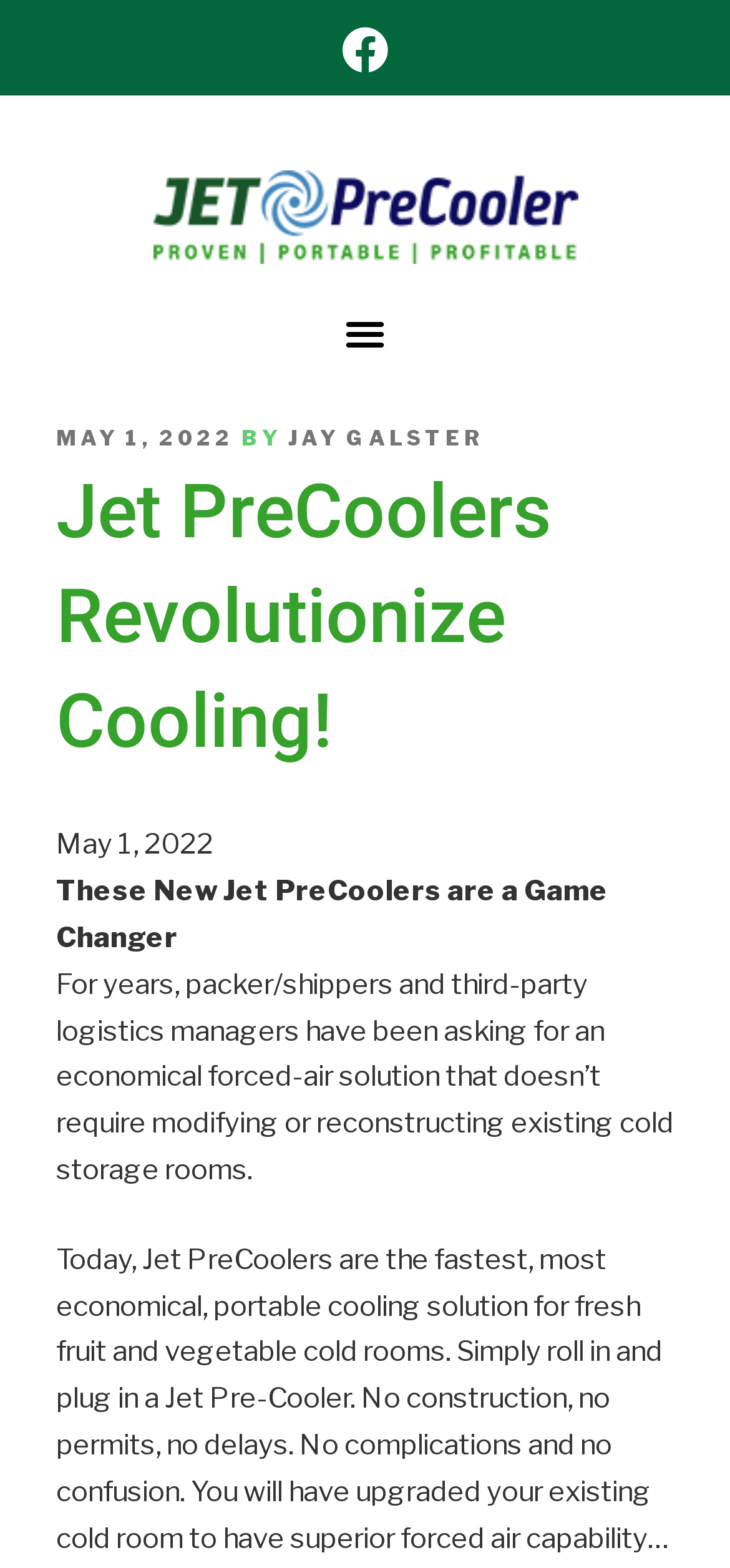Provide a thorough description of this webpage.

The webpage is about Jet PreCoolers, a revolutionary cooling solution. At the top right corner, there are two social media links, one for Facebook, and another unidentified link. Below these links, a menu toggle button is located. 

When the menu toggle button is expanded, a header section appears, which contains a date "MAY 1, 2022" on the top left, followed by the author's name "JAY GALSTER" on the right. Below the date, there is a heading "Jet PreCoolers Revolutionize Cooling!" that spans the entire width of the page.

Below the header section, there is a paragraph of text that starts with "May 1, 2022" and continues with "These New Jet PreCoolers are a Game Changer" and then explains the benefits of the product, stating that it's an economical forced-air solution that doesn't require modifying or reconstructing existing cold storage rooms.